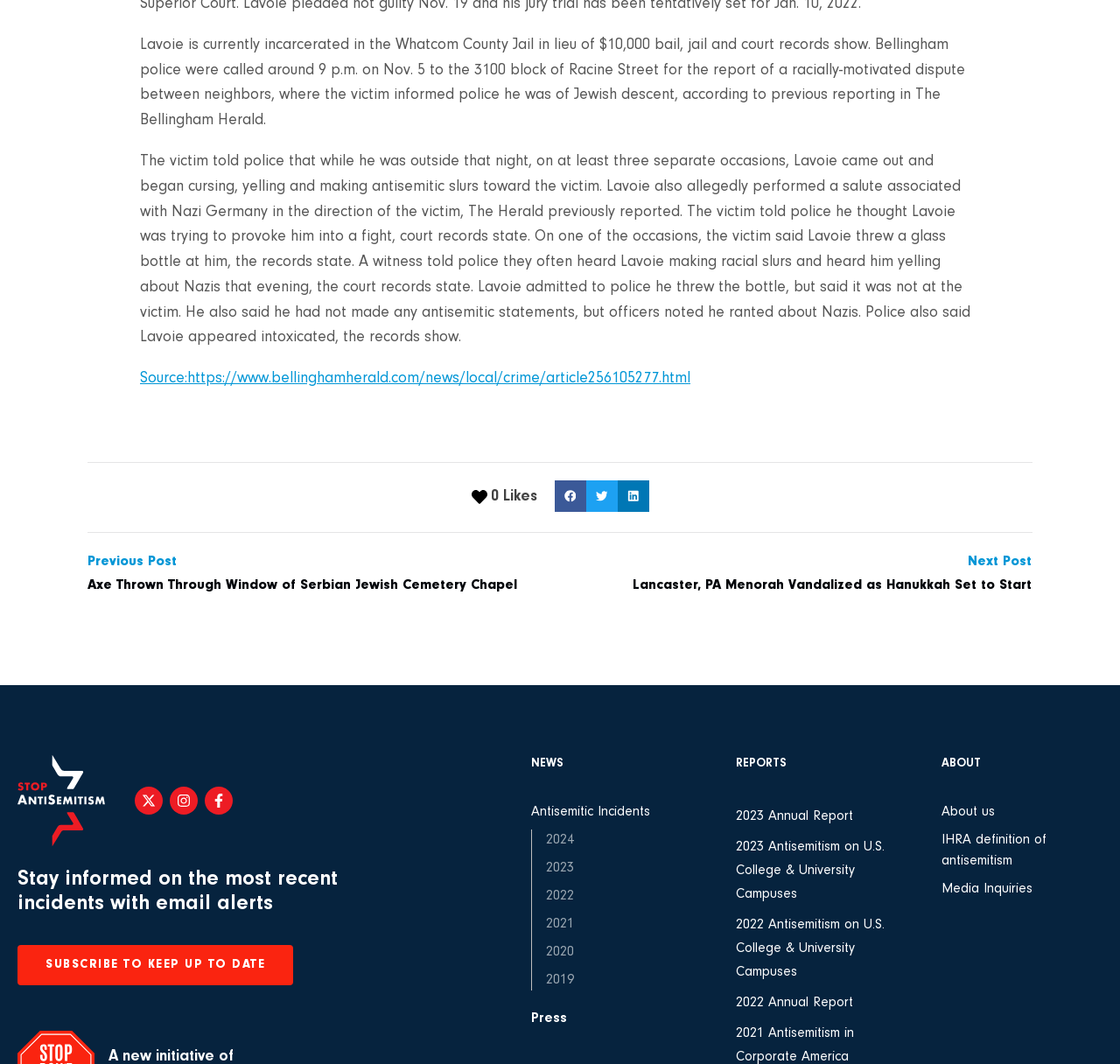Please specify the coordinates of the bounding box for the element that should be clicked to carry out this instruction: "Share on facebook". The coordinates must be four float numbers between 0 and 1, formatted as [left, top, right, bottom].

[0.495, 0.452, 0.523, 0.481]